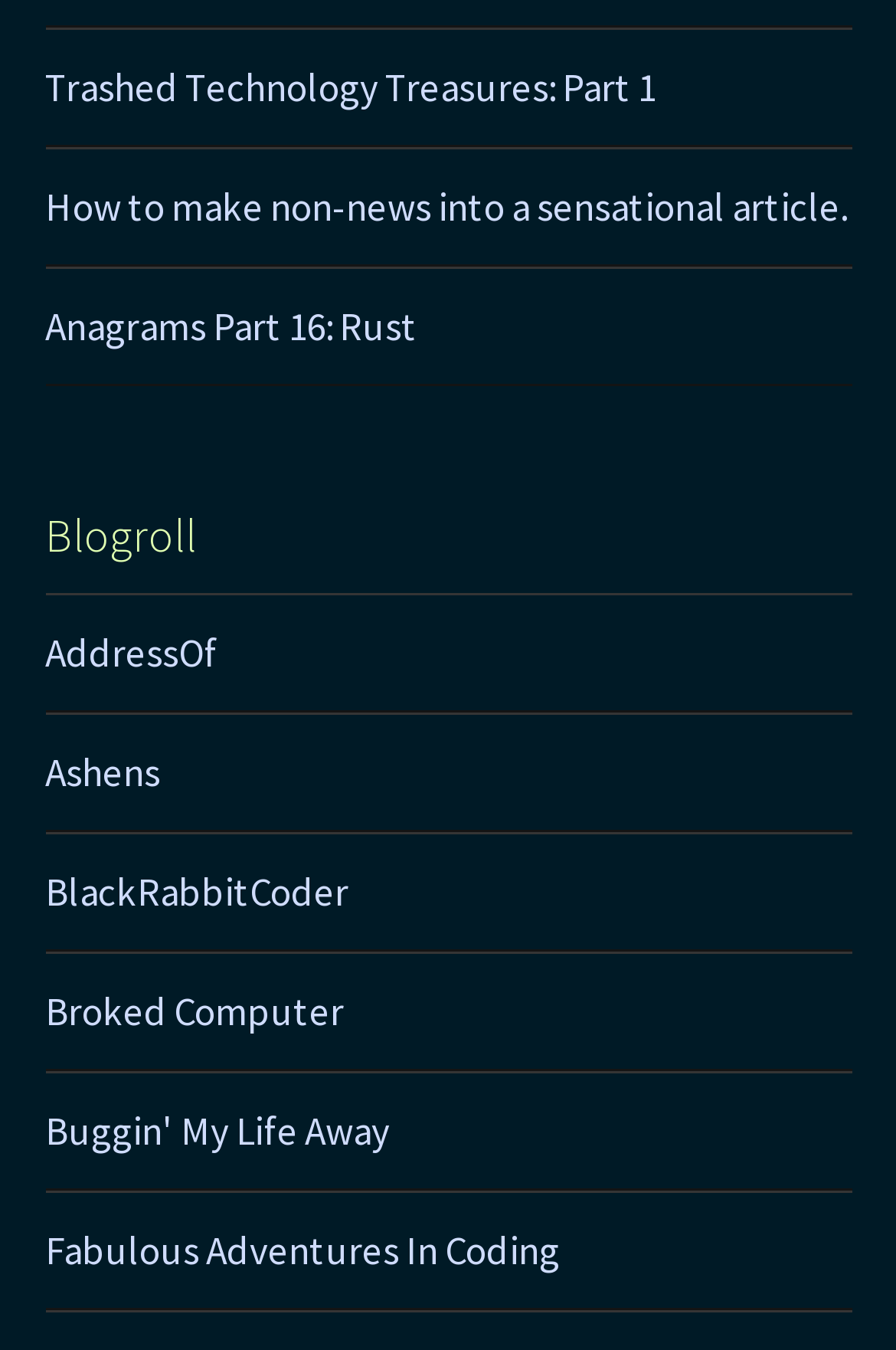Give a concise answer using one word or a phrase to the following question:
What is the first article title?

Trashed Technology Treasures: Part 1